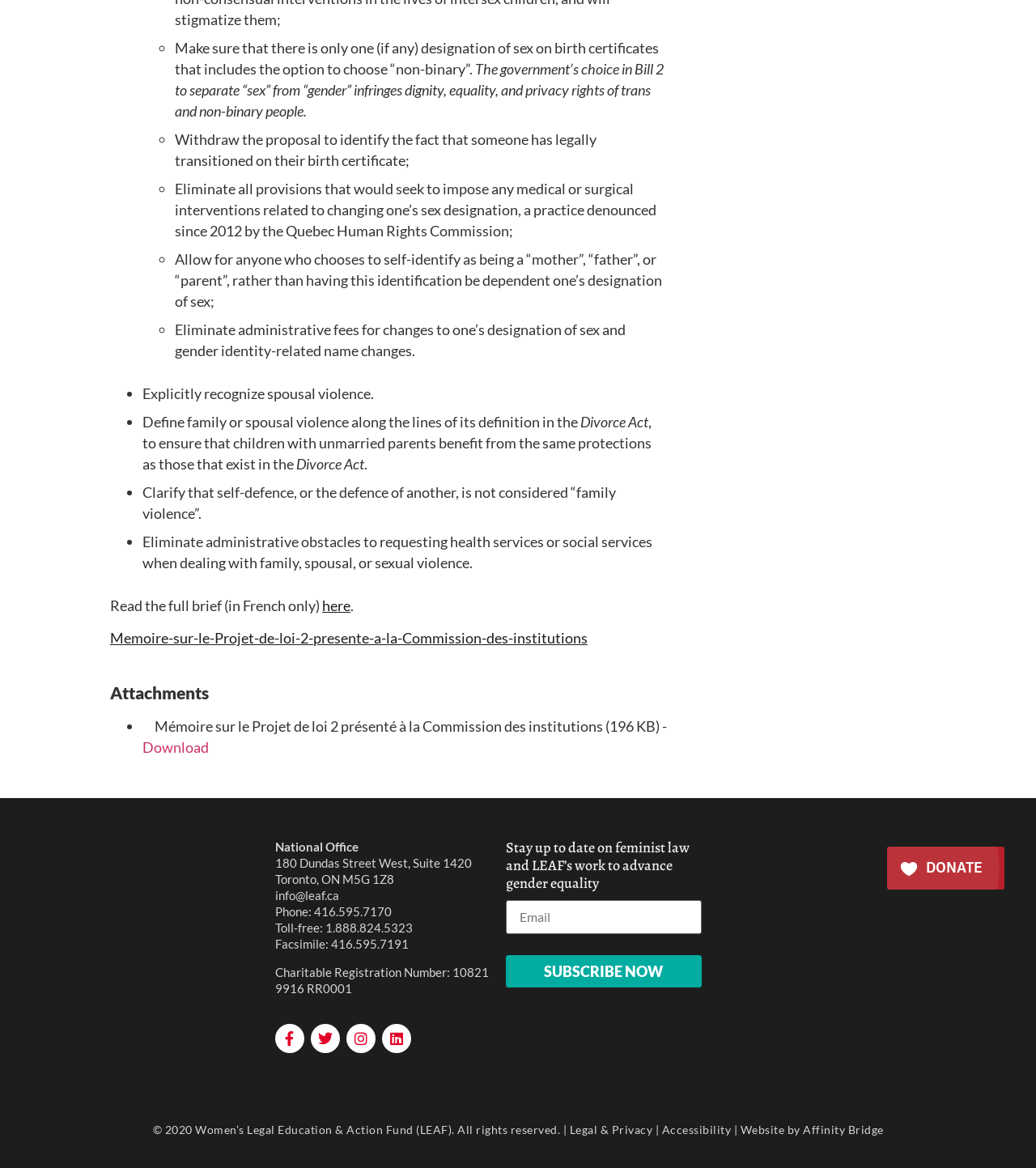Locate the coordinates of the bounding box for the clickable region that fulfills this instruction: "Download the 'Mémoire sur le Projet de loi 2 présenté à la Commission des institutions' attachment".

[0.138, 0.632, 0.202, 0.648]